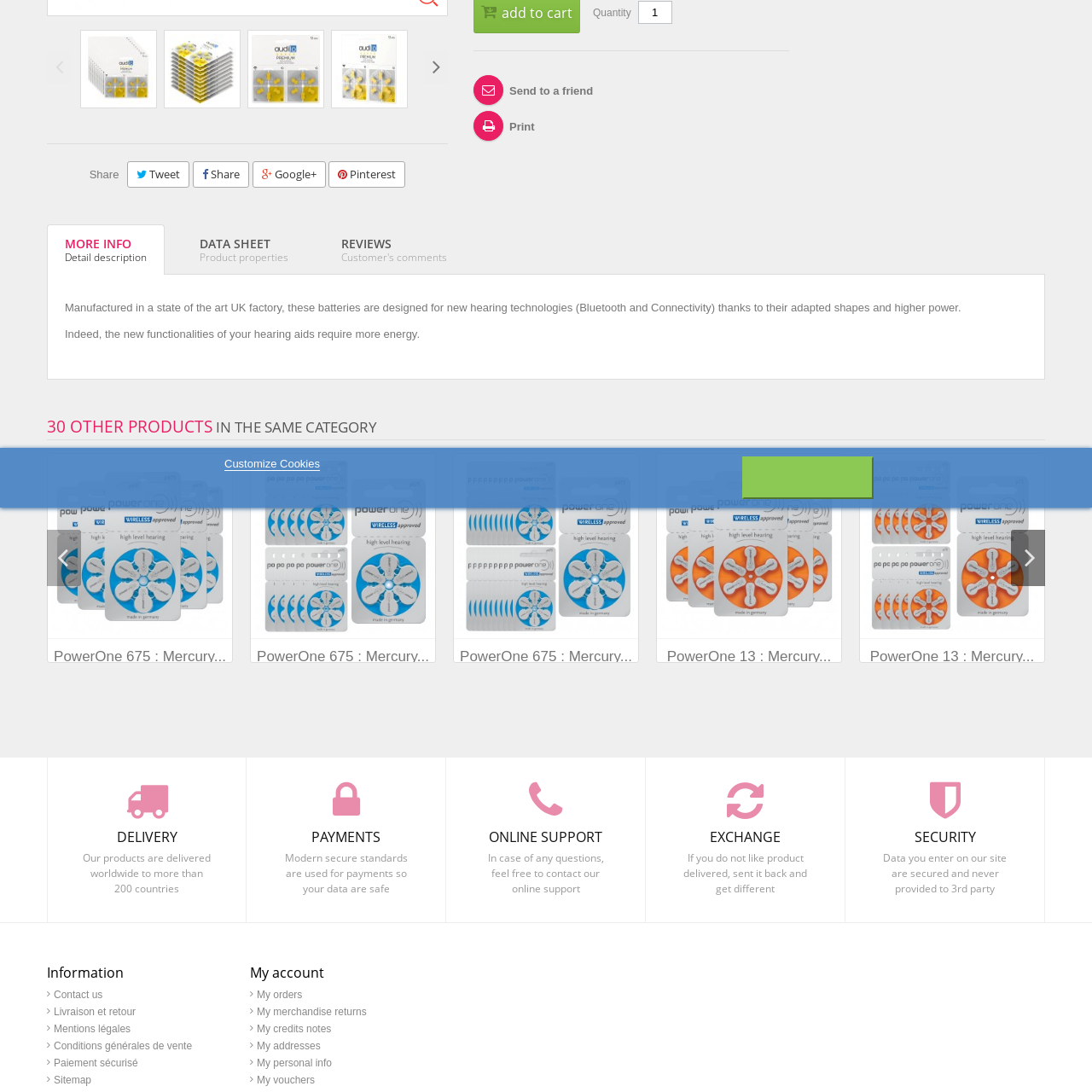How many packs are shown in the image?
Analyze the image marked by the red bounding box and respond with an in-depth answer considering the visual clues.

The caption focuses on a single graphic representation of a product, which is a pack of 20 Audilo batteries, implying that only one pack is showcased in the image.